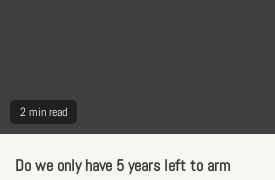What is the topic of the article?
Please look at the screenshot and answer using one word or phrase.

AI implications